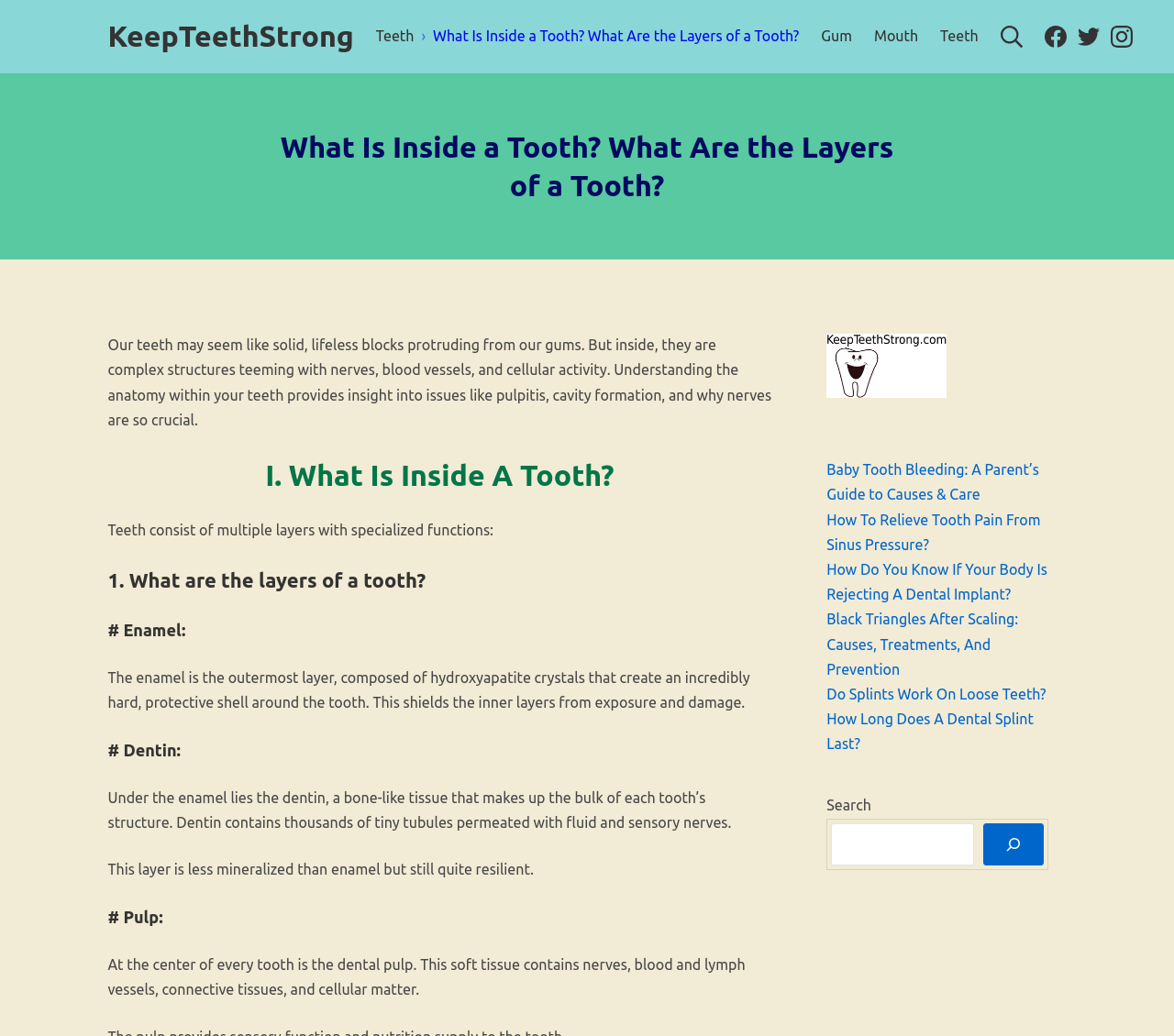What is located at the center of every tooth? Please answer the question using a single word or phrase based on the image.

Dental pulp